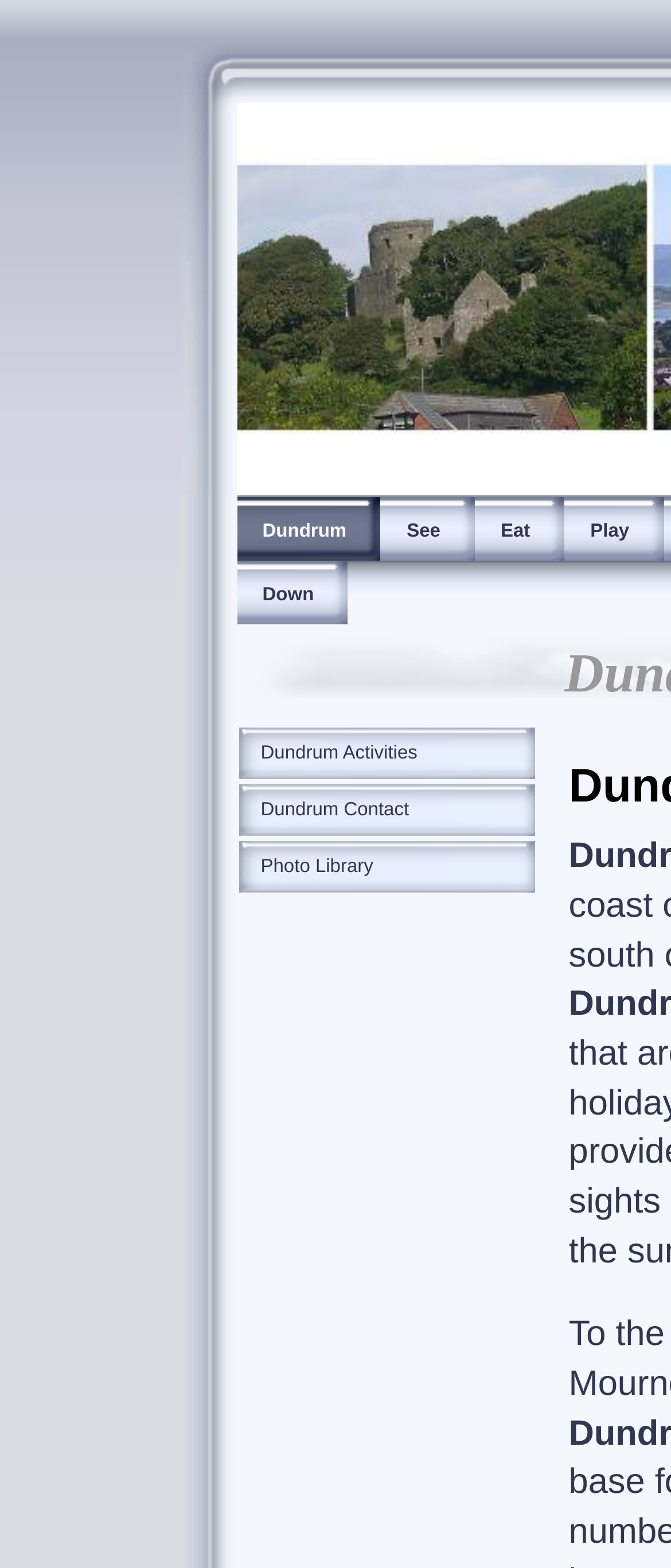Determine the bounding box coordinates of the region I should click to achieve the following instruction: "View Photo Library". Ensure the bounding box coordinates are four float numbers between 0 and 1, i.e., [left, top, right, bottom].

[0.355, 0.536, 0.796, 0.569]